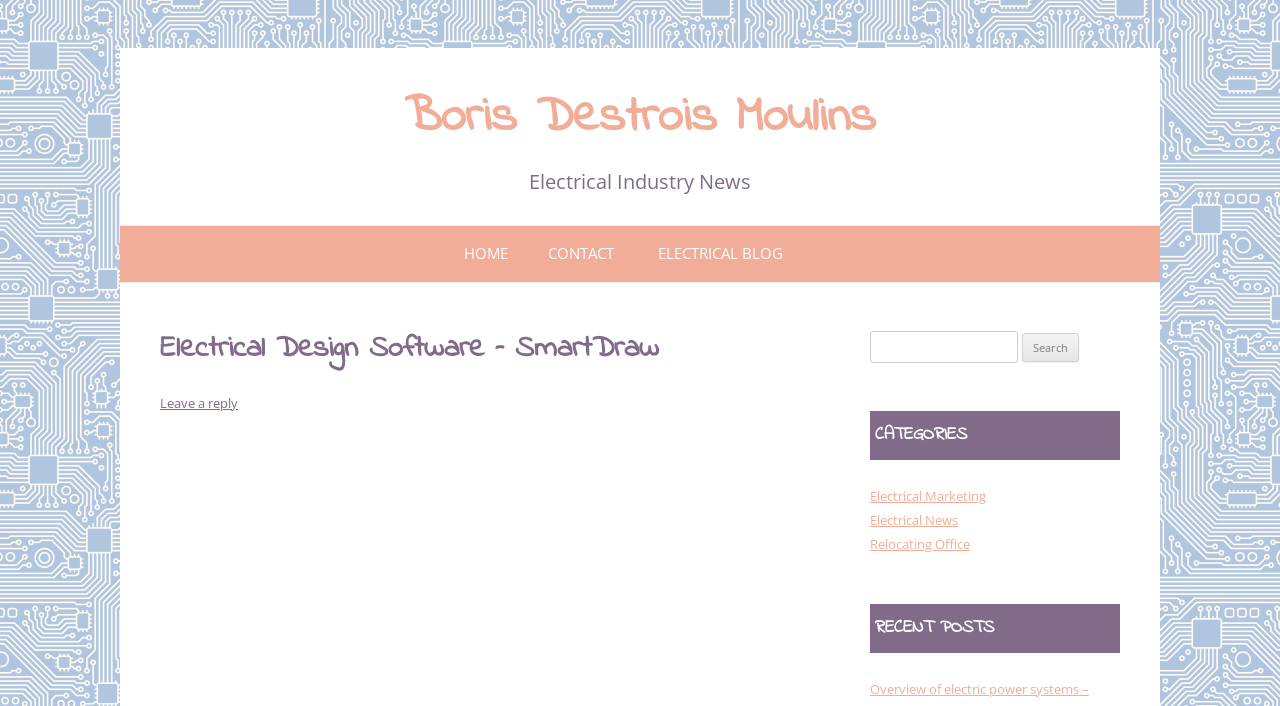Please find the bounding box coordinates of the element that you should click to achieve the following instruction: "Download BBQ Poster". The coordinates should be presented as four float numbers between 0 and 1: [left, top, right, bottom].

None